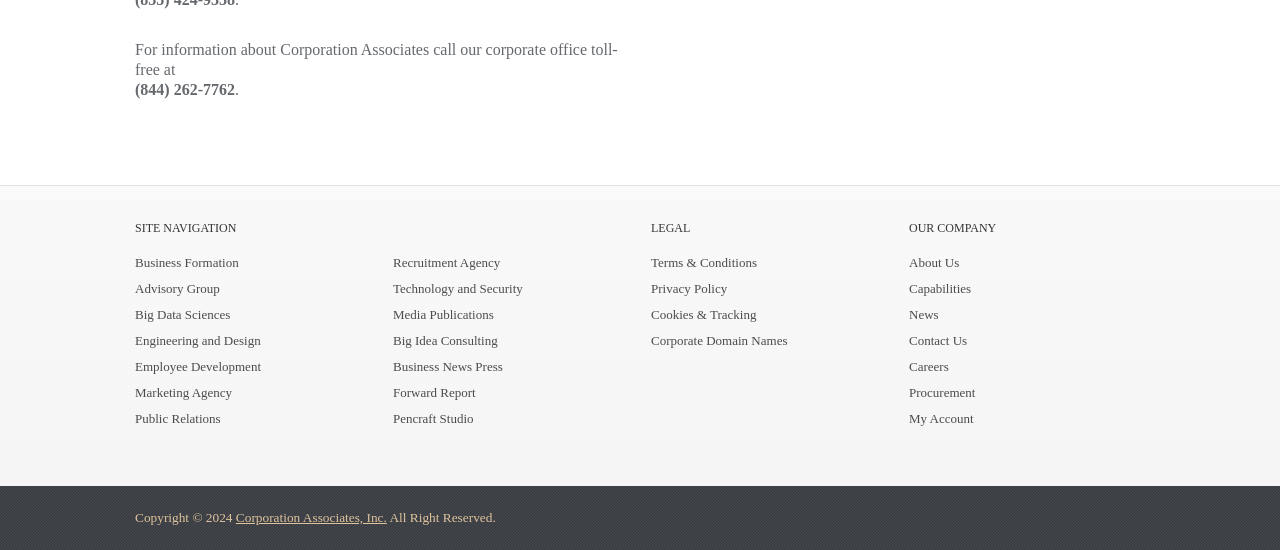What is the phone number for Corporation Associates' corporate office?
Respond to the question with a single word or phrase according to the image.

(844) 262-7762